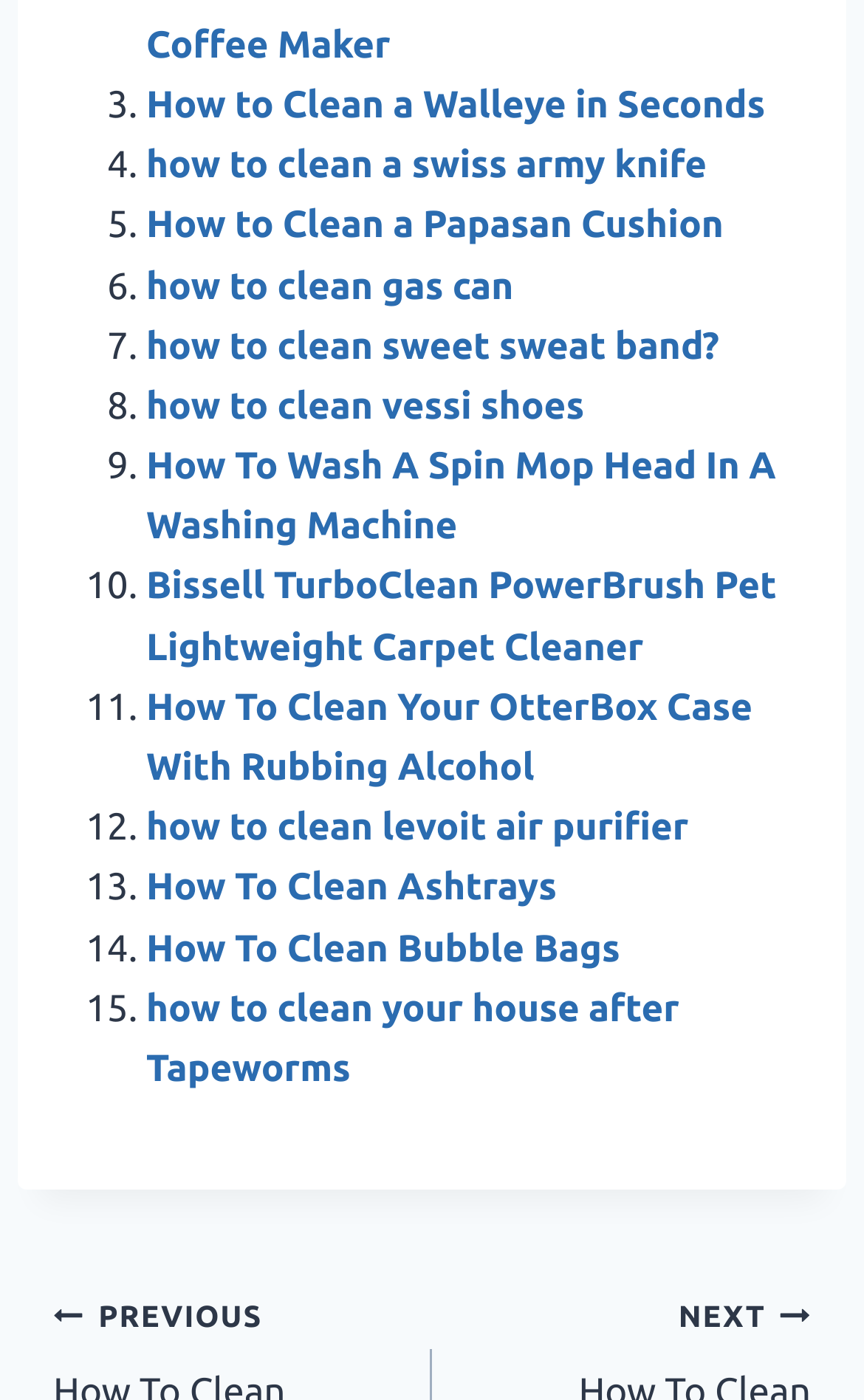Can you find the bounding box coordinates of the area I should click to execute the following instruction: "Click on 'How To Wash A Spin Mop Head In A Washing Machine'"?

[0.169, 0.318, 0.898, 0.391]